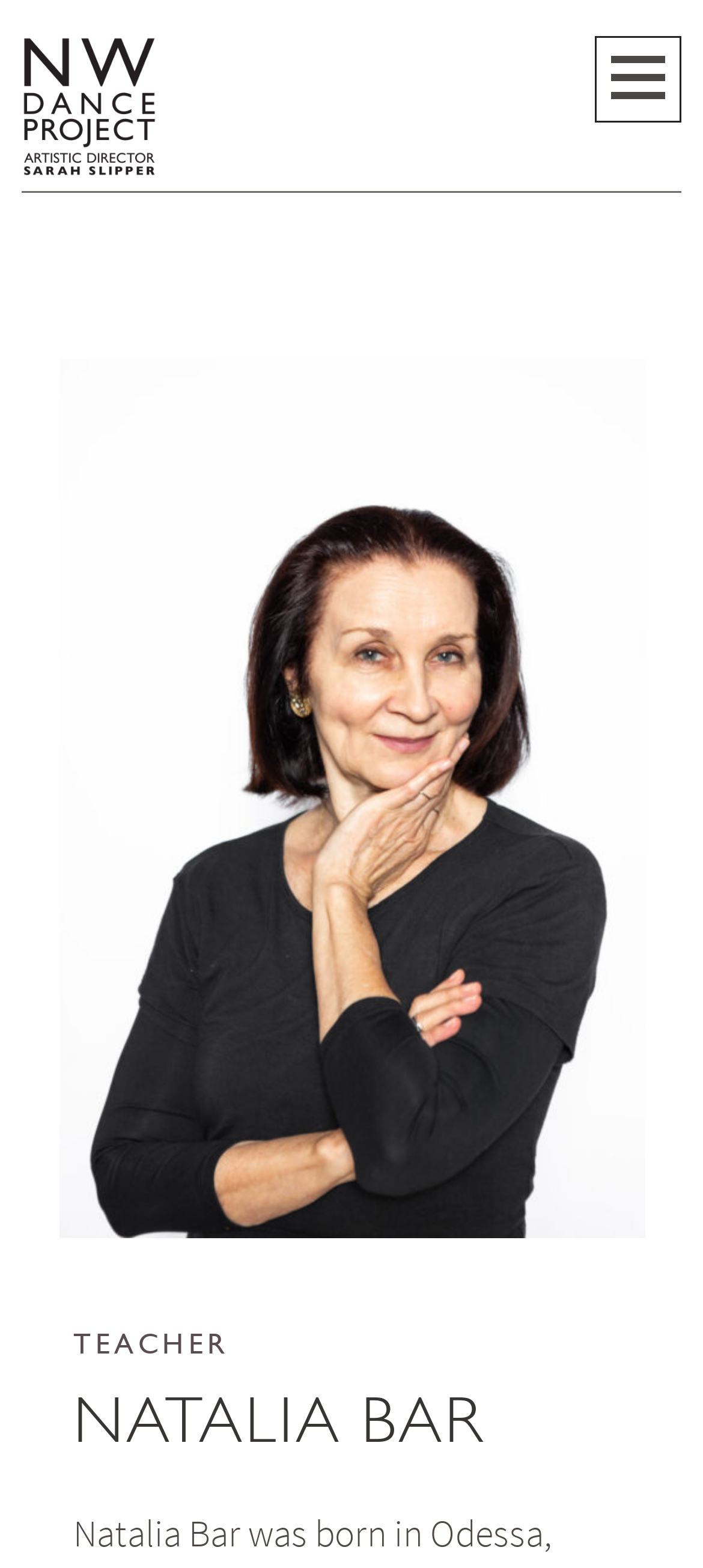Provide a brief response using a word or short phrase to this question:
What is the name of the organization associated with Natalia Bar?

NW Dance Project